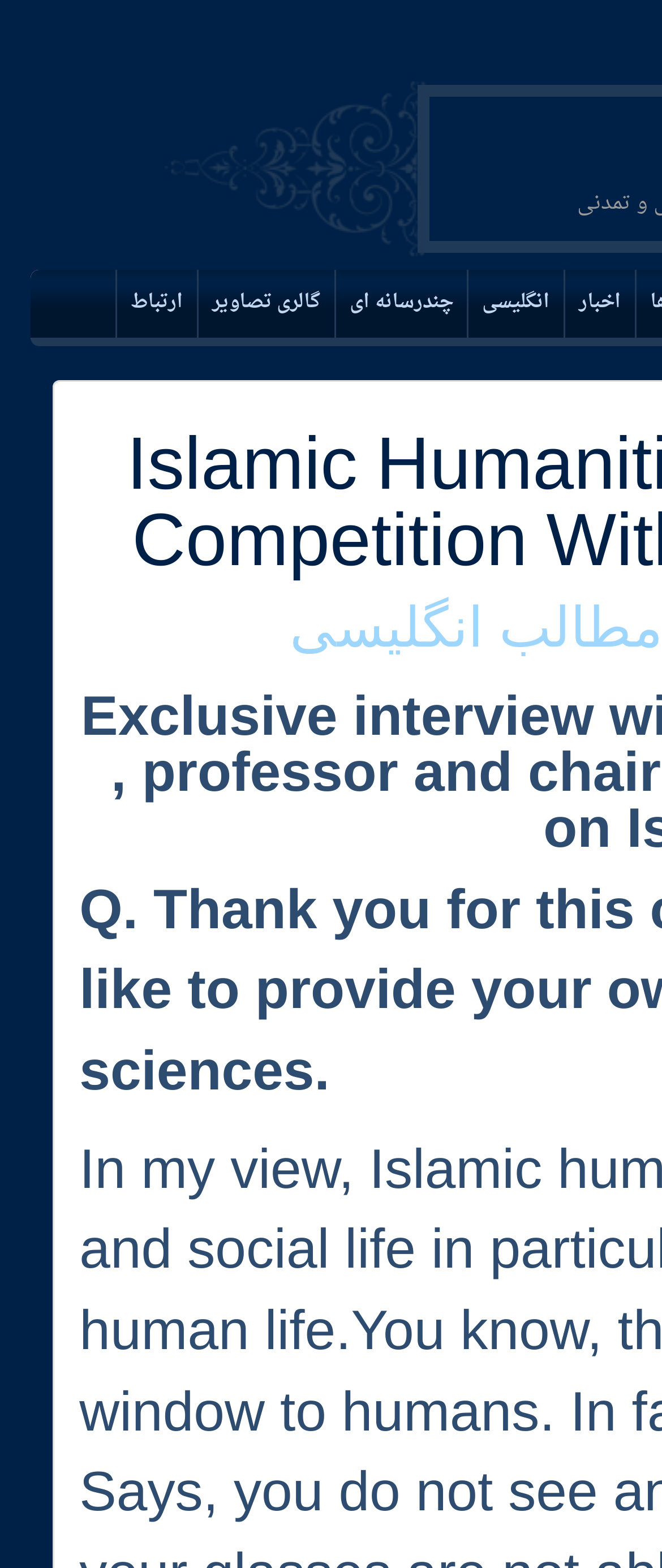Please find and give the text of the main heading on the webpage.

Islamic Humanities Has Been Successful In Competition With Secular Human Sciences